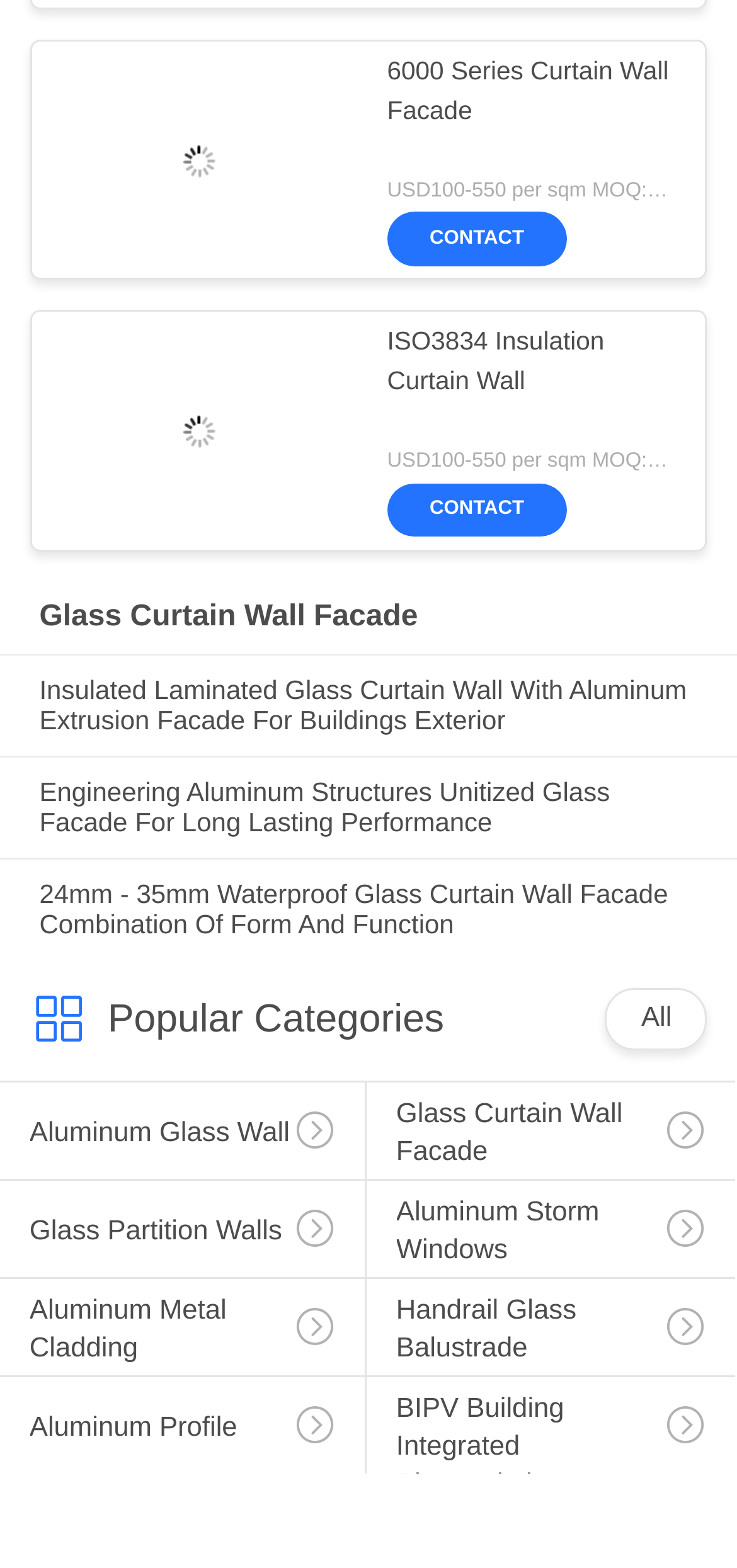How many curtain wall facades are listed?
Using the information presented in the image, please offer a detailed response to the question.

I counted the number of links with 'Curtain Wall Facade' in their text, and found 5 of them.